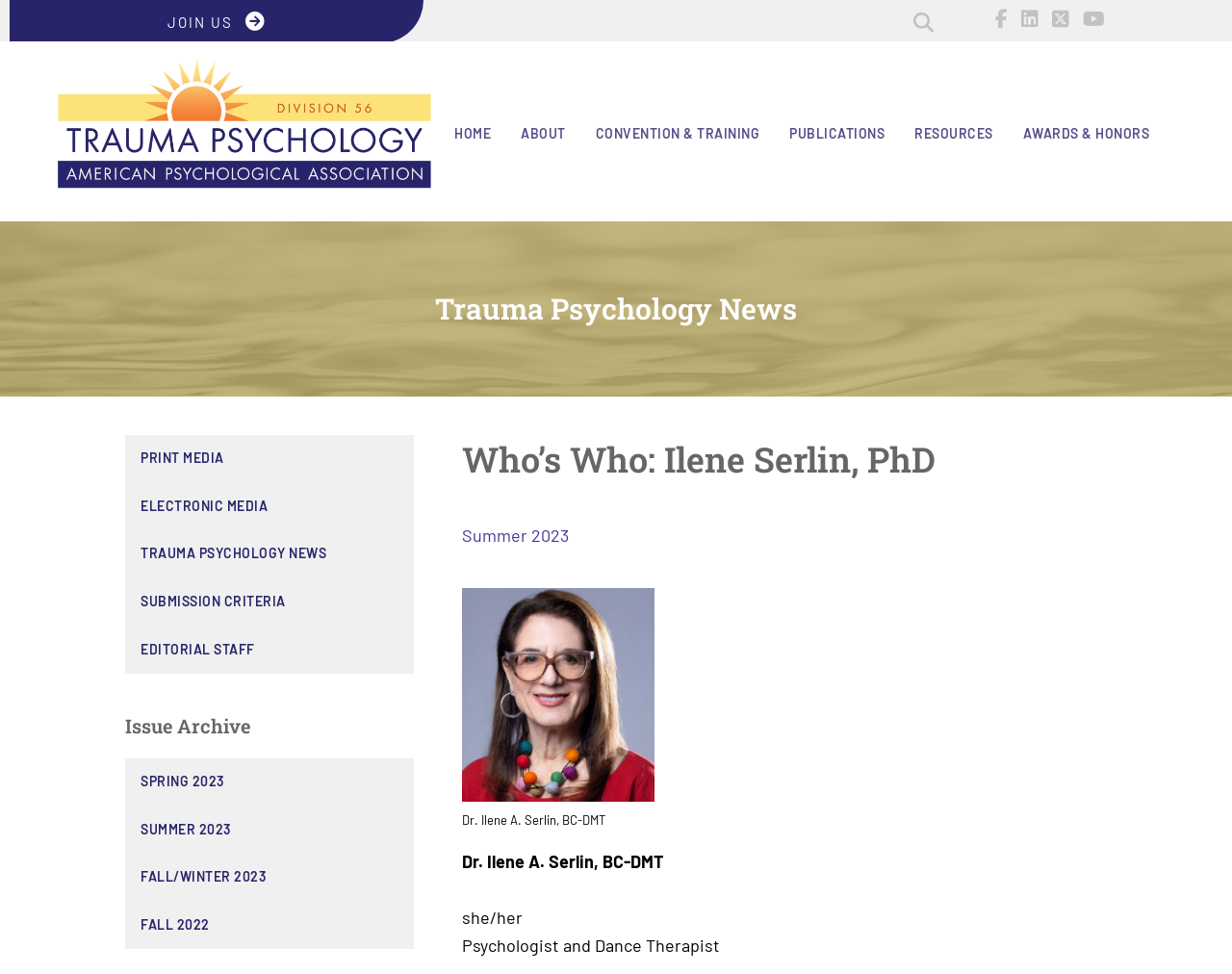Kindly determine the bounding box coordinates of the area that needs to be clicked to fulfill this instruction: "View the Summer 2023 issue".

[0.375, 0.539, 0.462, 0.56]